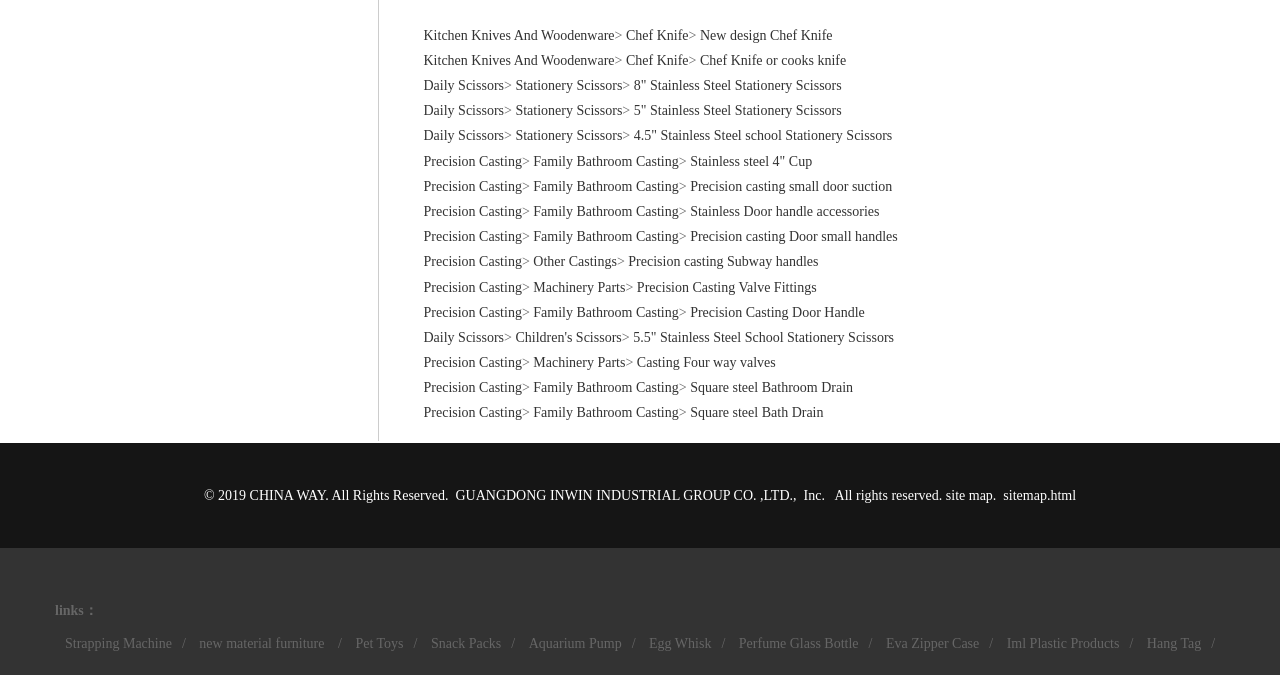Determine the bounding box coordinates of the element that should be clicked to execute the following command: "View 'Daily Scissors'".

[0.331, 0.116, 0.394, 0.138]